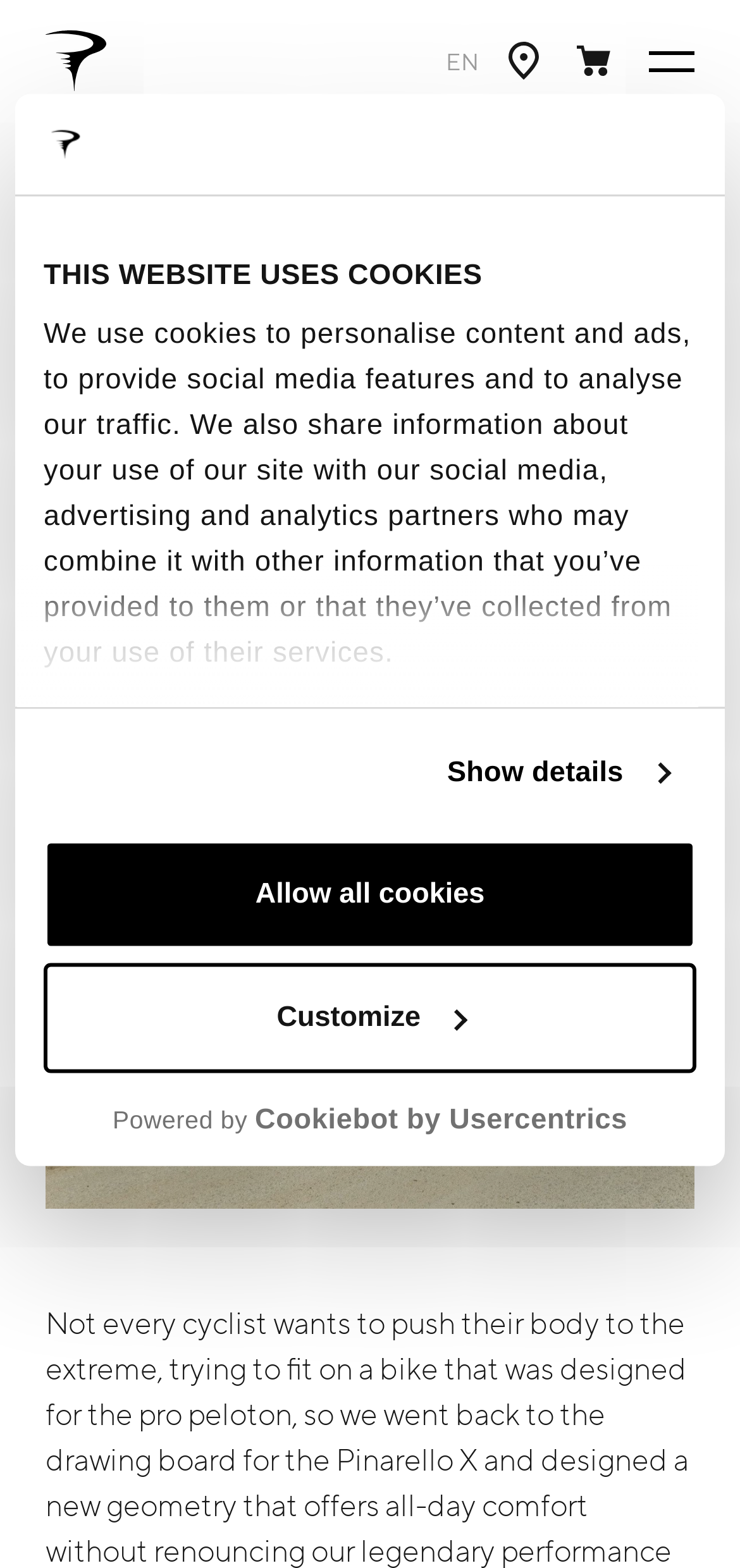Can you identify the bounding box coordinates of the clickable region needed to carry out this instruction: 'Click on the link 'These 23 Funny Cases of Positive Vandalism Will Make You Laugh Out Loud''? The coordinates should be four float numbers within the range of 0 to 1, stated as [left, top, right, bottom].

None